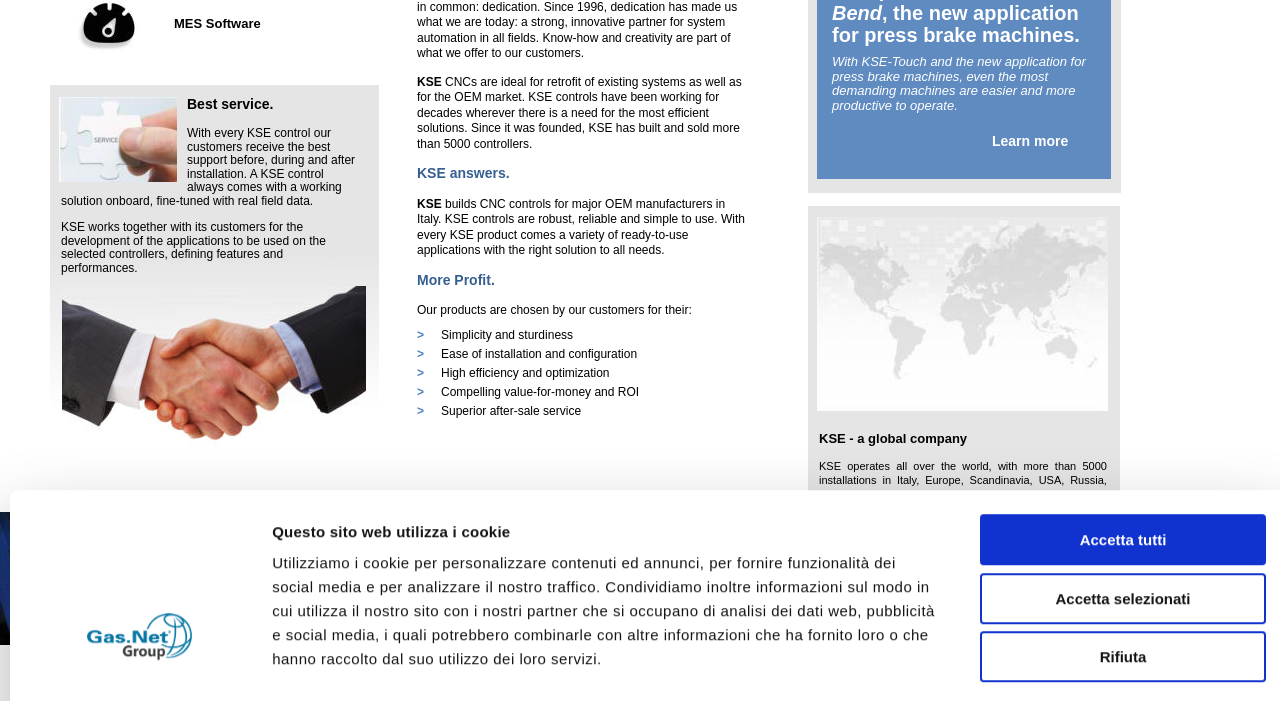Give the bounding box coordinates for this UI element: "Mostra dettagli". The coordinates should be four float numbers between 0 and 1, arranged as [left, top, right, bottom].

[0.78, 0.836, 0.884, 0.879]